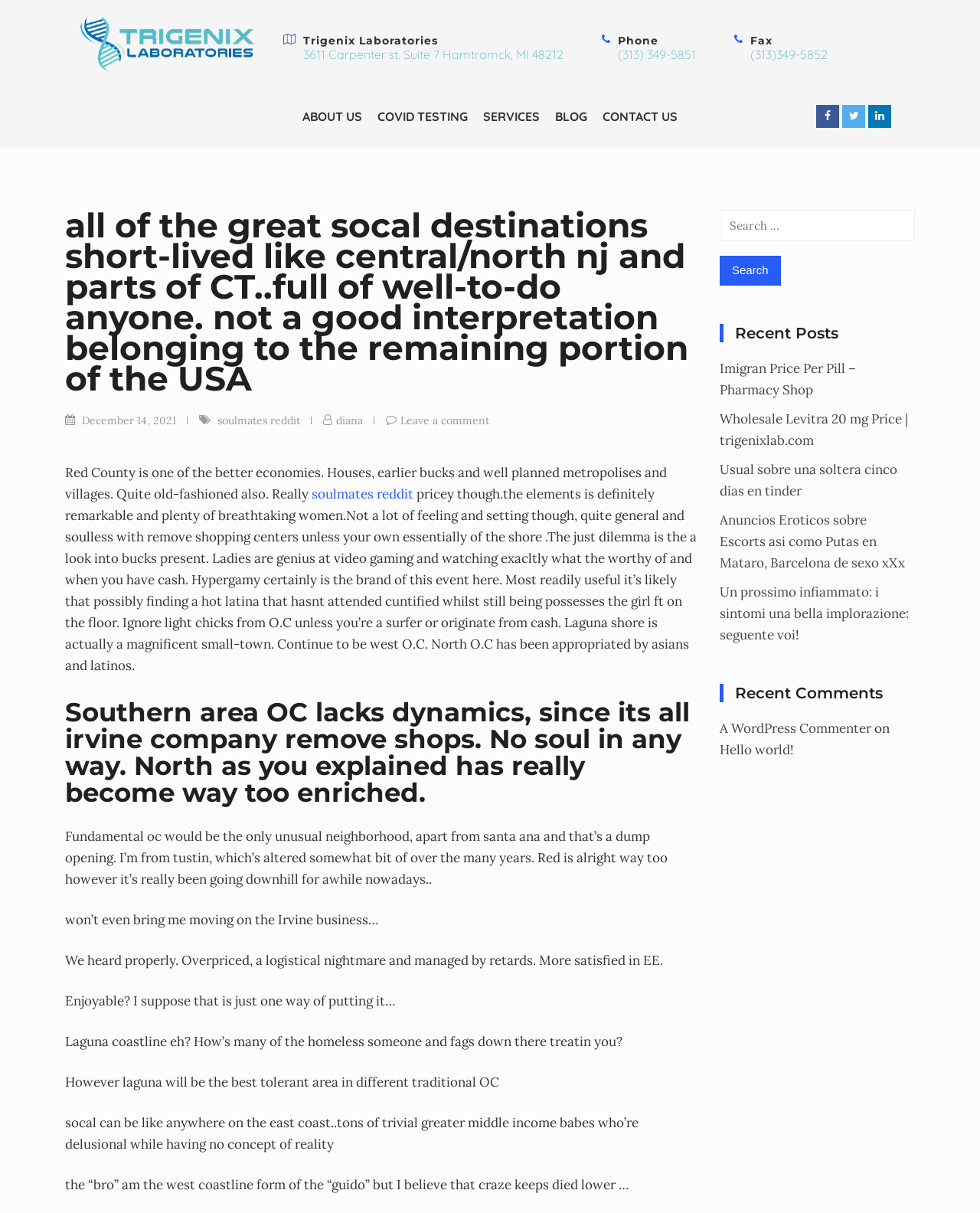What is the search function for?
Please provide a single word or phrase as your answer based on the image.

Searching the website